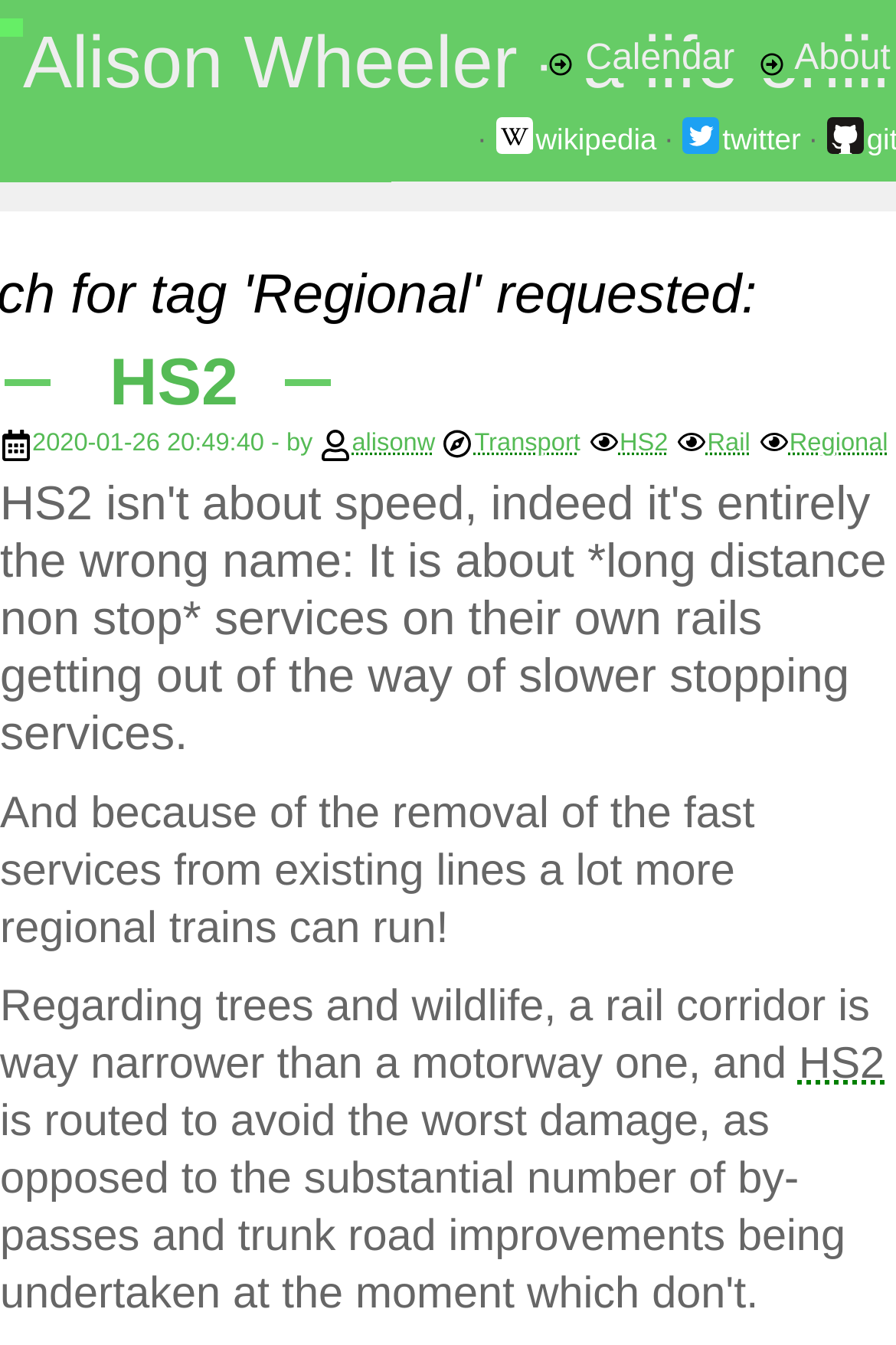Locate the bounding box coordinates of the element you need to click to accomplish the task described by this instruction: "Check the post created by alisonw".

[0.393, 0.32, 0.486, 0.34]